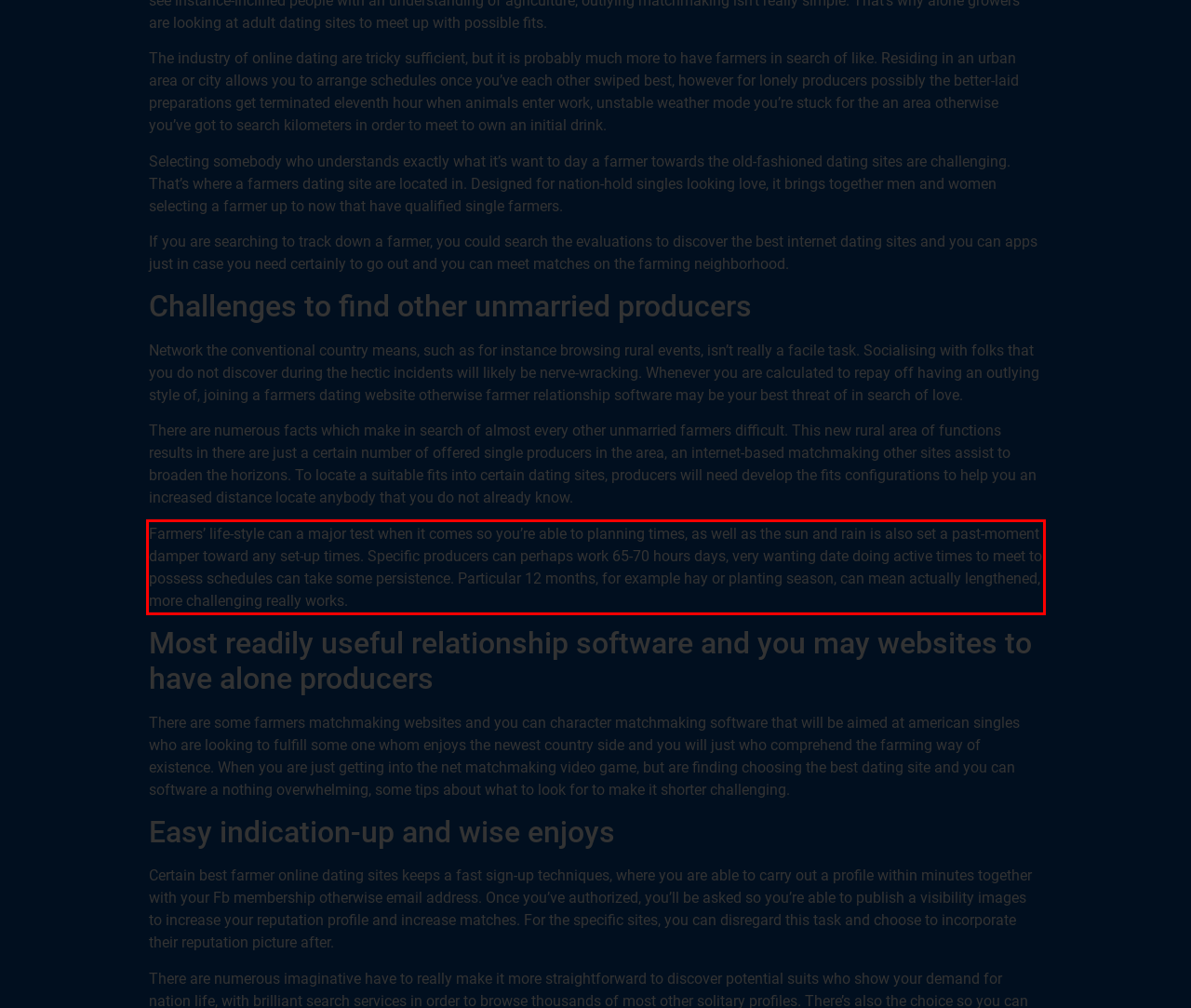Observe the screenshot of the webpage, locate the red bounding box, and extract the text content within it.

Farmers’ life-style can a major test when it comes so you’re able to planning times, as well as the sun and rain is also set a past-moment damper toward any set-up times. Specific producers can perhaps work 65-70 hours days, very wanting date doing active times to meet to possess schedules can take some persistence. Particular 12 months, for example hay or planting season, can mean actually lengthened, more challenging really works.